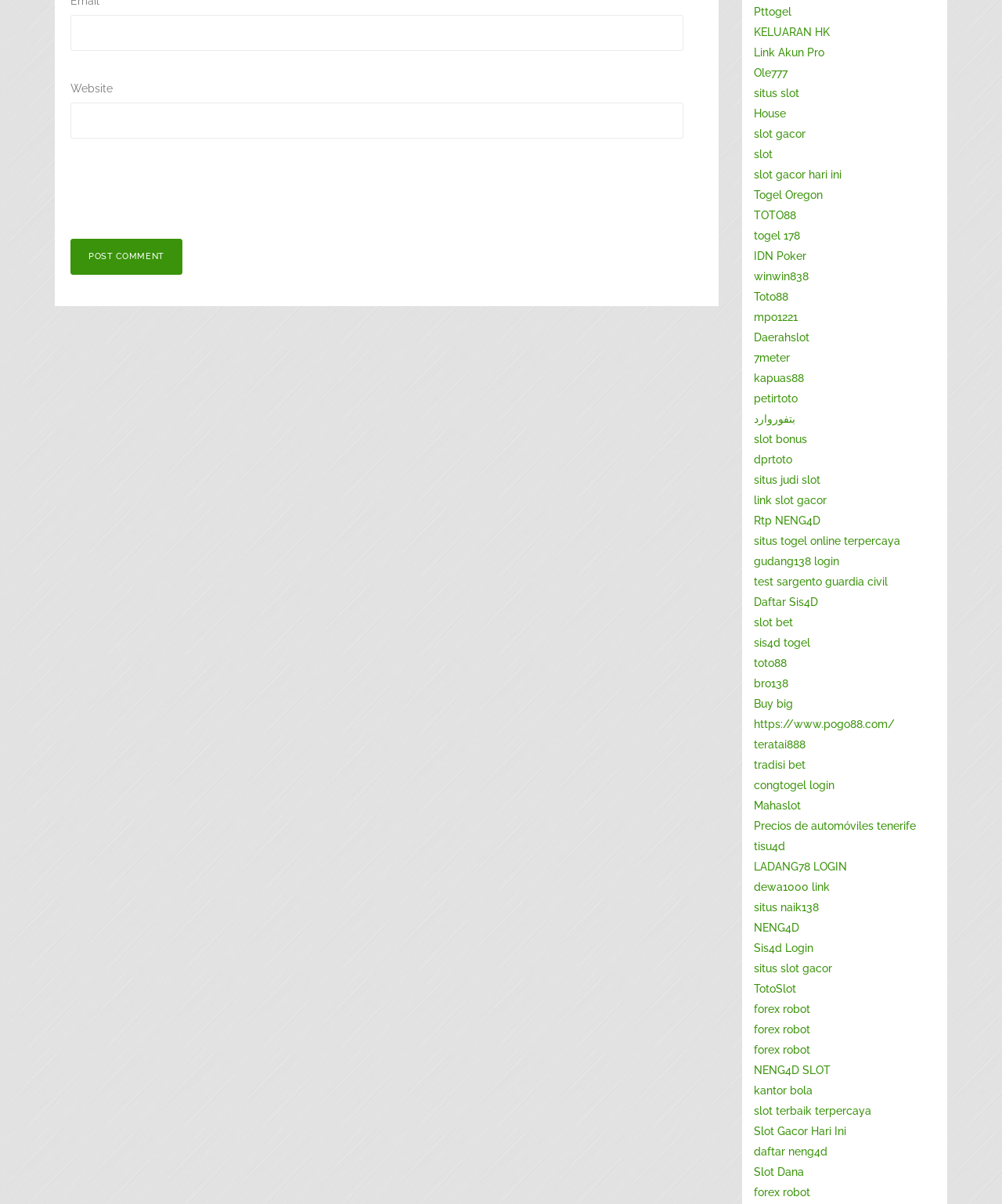Determine the bounding box coordinates for the HTML element described here: "teratai888".

[0.752, 0.613, 0.804, 0.624]